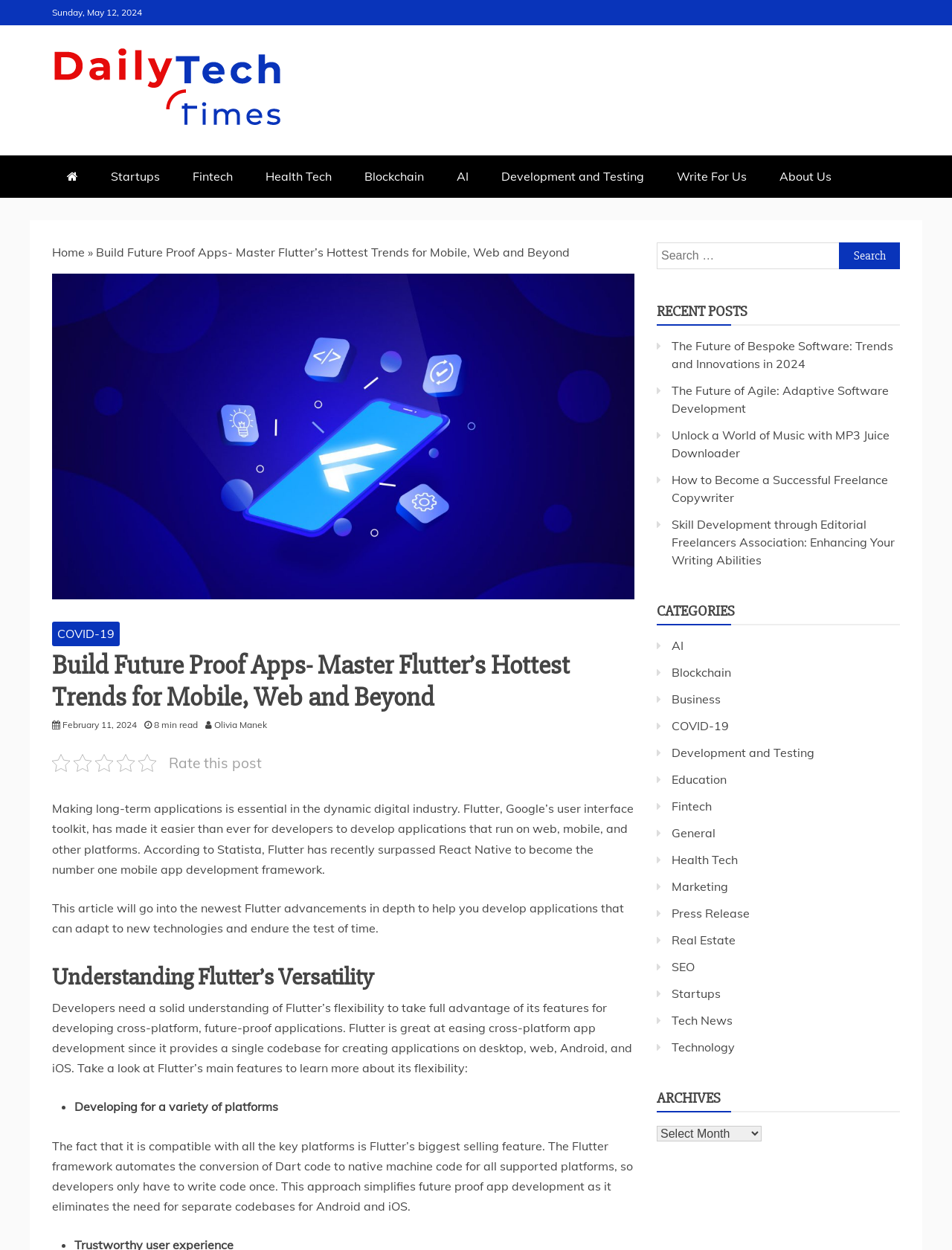What is the headline of the webpage?

Build Future Proof Apps- Master Flutter’s Hottest Trends for Mobile, Web and Beyond 